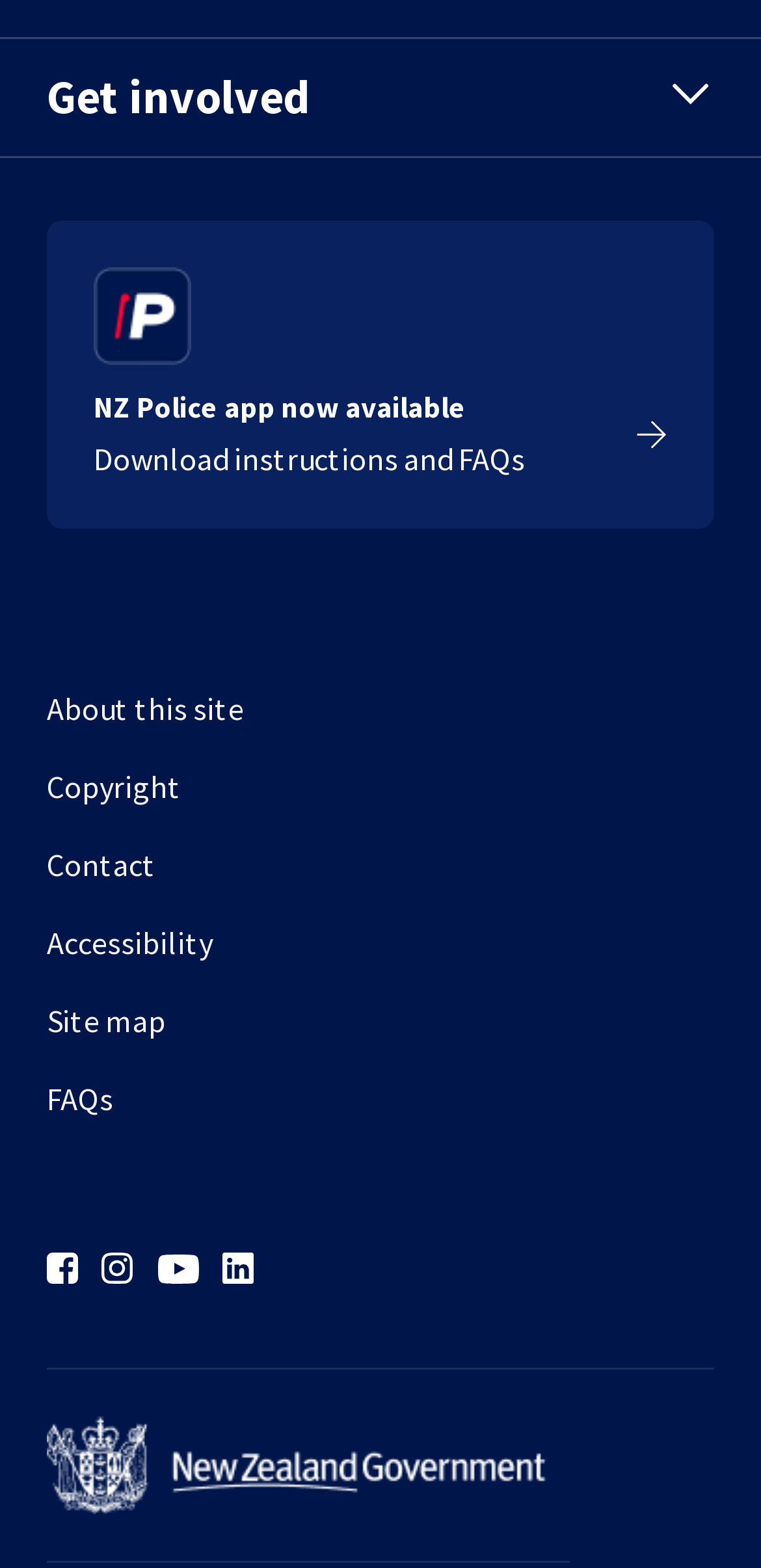What is the language of the government website mentioned?
From the image, respond with a single word or phrase.

Maori and English